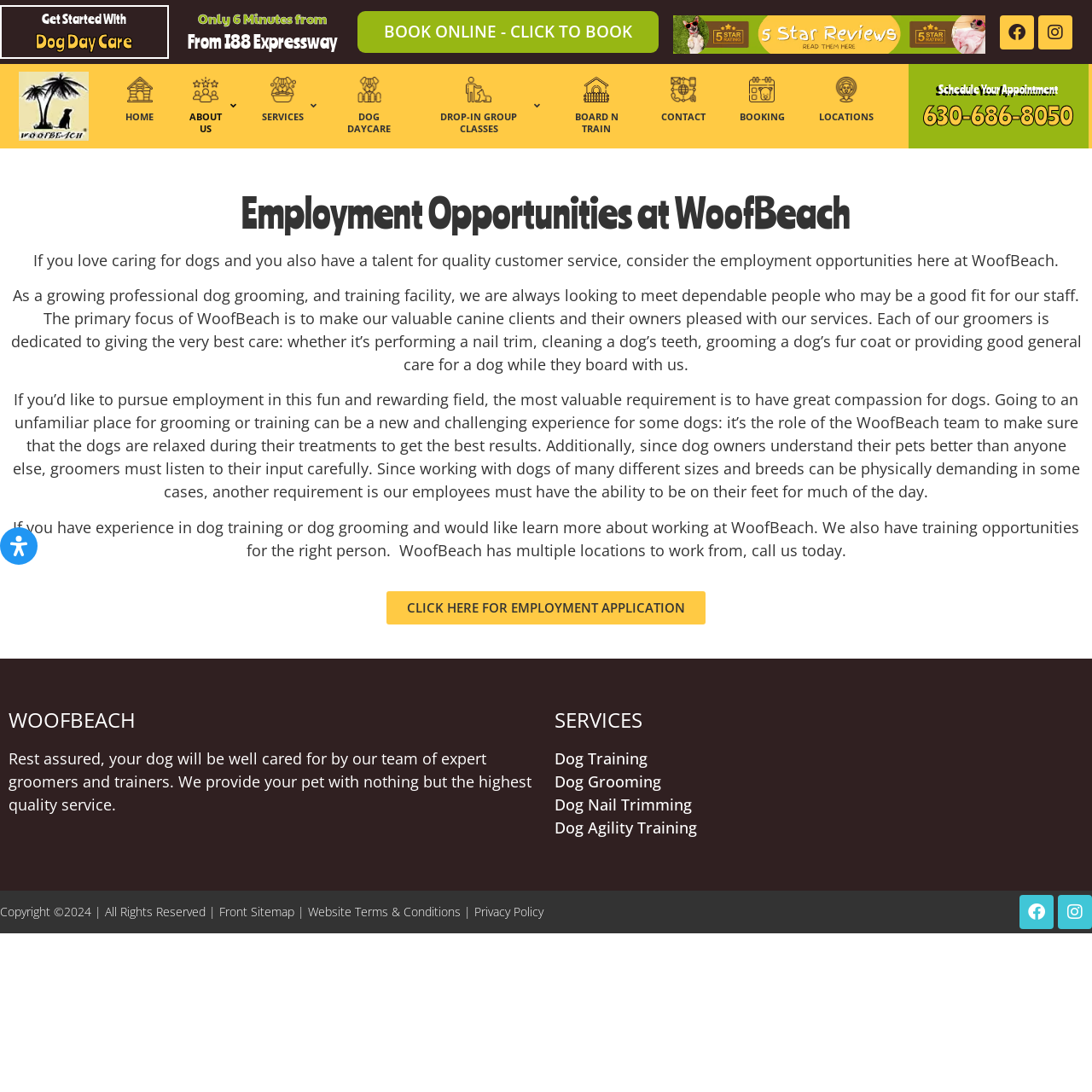Find the bounding box coordinates of the element to click in order to complete the given instruction: "Contact WoofBeach."

[0.614, 0.07, 0.637, 0.094]